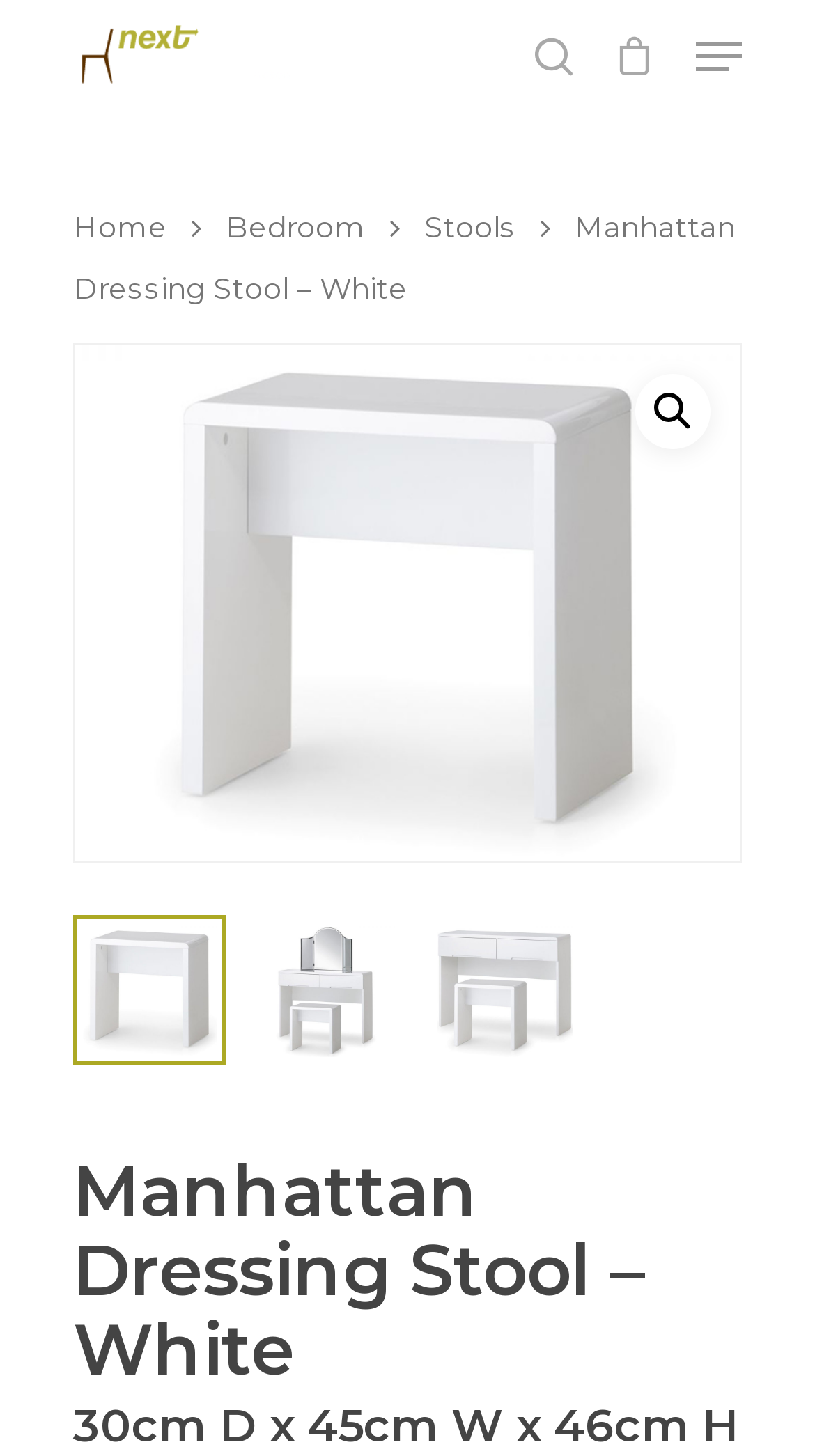Locate the bounding box coordinates of the area to click to fulfill this instruction: "Browse Stools category". The bounding box should be presented as four float numbers between 0 and 1, in the order [left, top, right, bottom].

[0.521, 0.144, 0.633, 0.167]